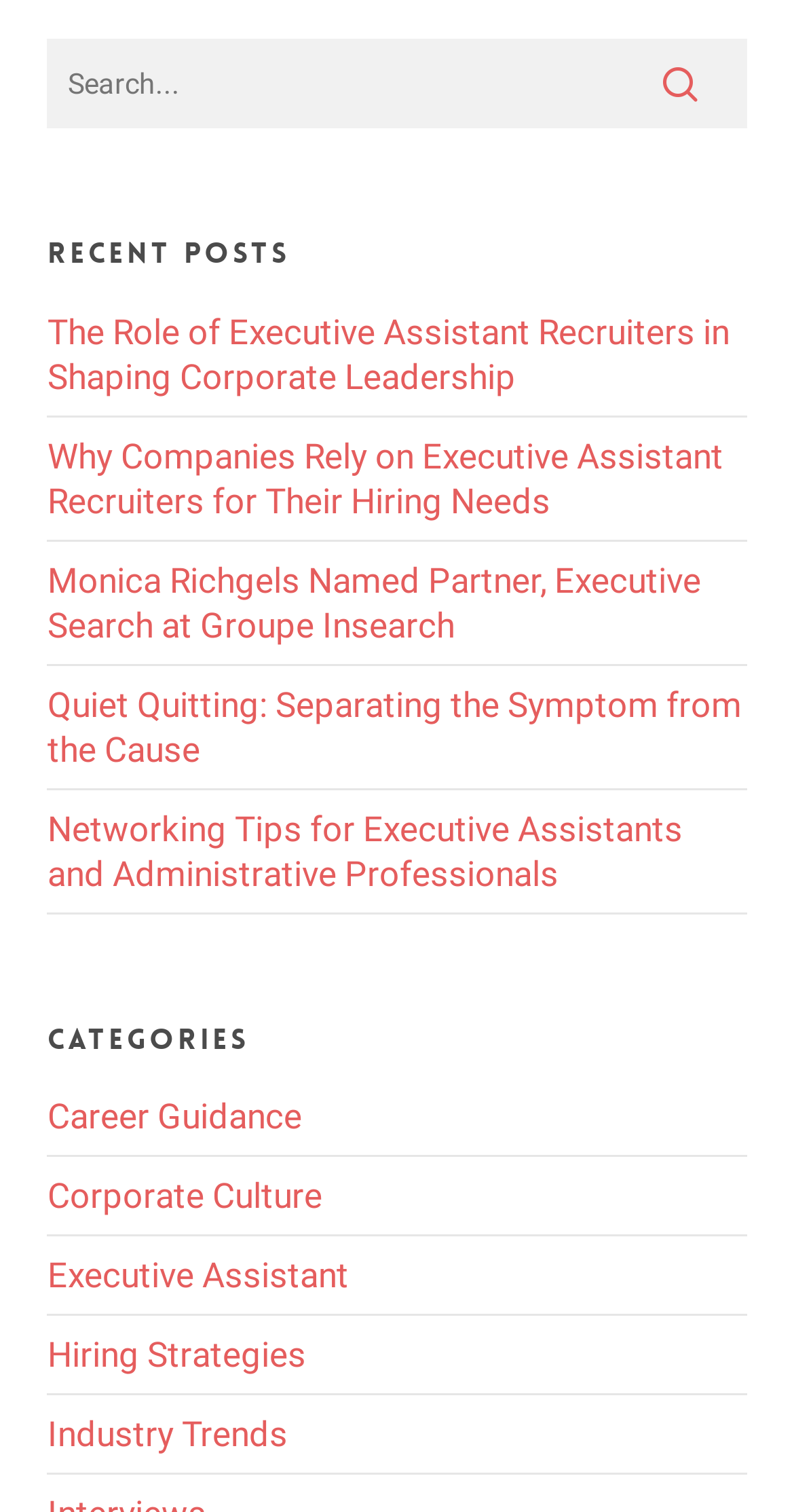Provide a one-word or one-phrase answer to the question:
Is there a search function on the page?

Yes